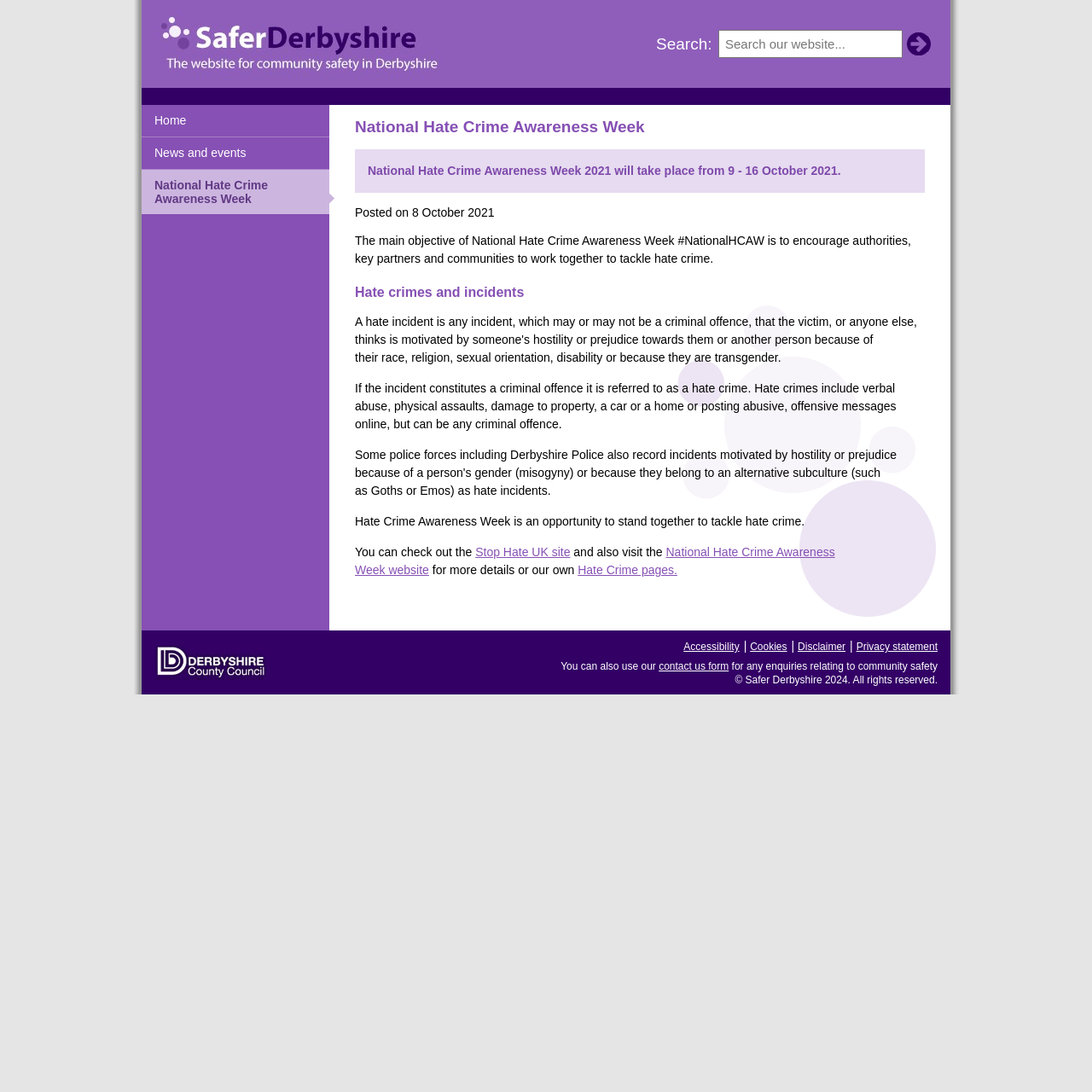Illustrate the webpage with a detailed description.

The webpage is dedicated to National Hate Crime Awareness Week, with a prominent logo of Safer Derbyshire at the top left corner. Below the logo, there is a search bar with a "Search" button and a placeholder text "Search our website...". 

To the right of the search bar, there are navigation links, including "Home" and "News and events". 

The main content of the webpage starts with a heading "National Hate Crime Awareness Week" followed by a brief description of the event, which takes place from 9-16 October 2021. Below this, there is a paragraph explaining the objective of the awareness week, which is to encourage authorities, partners, and communities to work together to tackle hate crime.

The next section is headed "Hate crimes and incidents" and provides information on what constitutes a hate crime, including verbal abuse, physical assaults, and online harassment. This section also mentions that Hate Crime Awareness Week is an opportunity to stand together to tackle hate crime.

There are links to external resources, including the Stop Hate UK site and the National Hate Crime Awareness Week website, as well as internal links to the Hate Crime pages.

At the bottom of the page, there are links to "Accessibility", "Cookies", "Disclaimer", and "Privacy statement", as well as a contact us form and a copyright notice.